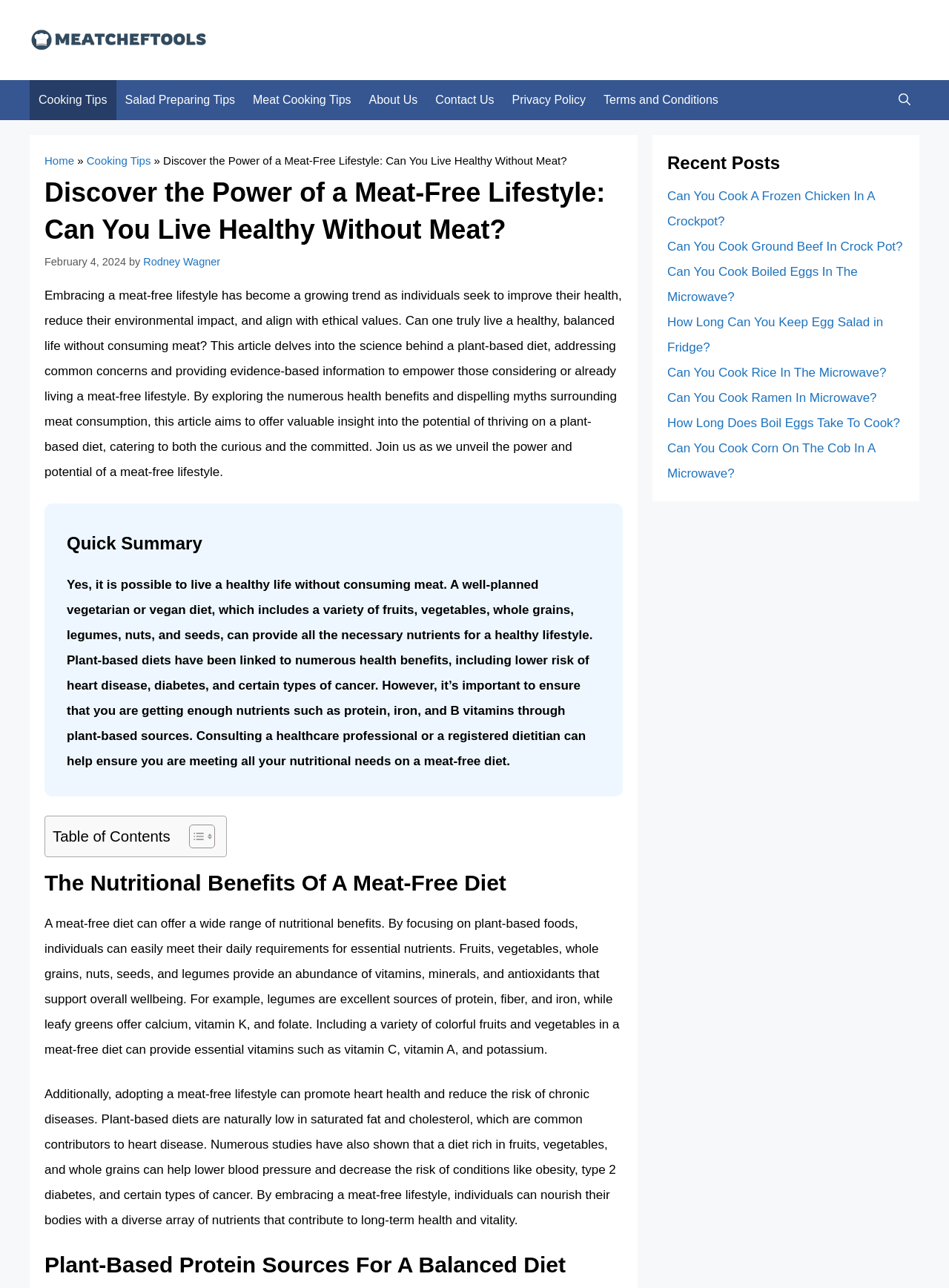What is the main topic of this webpage?
Using the details from the image, give an elaborate explanation to answer the question.

Based on the webpage content, the main topic is about embracing a meat-free lifestyle, its benefits, and how to maintain a healthy diet without consuming meat.